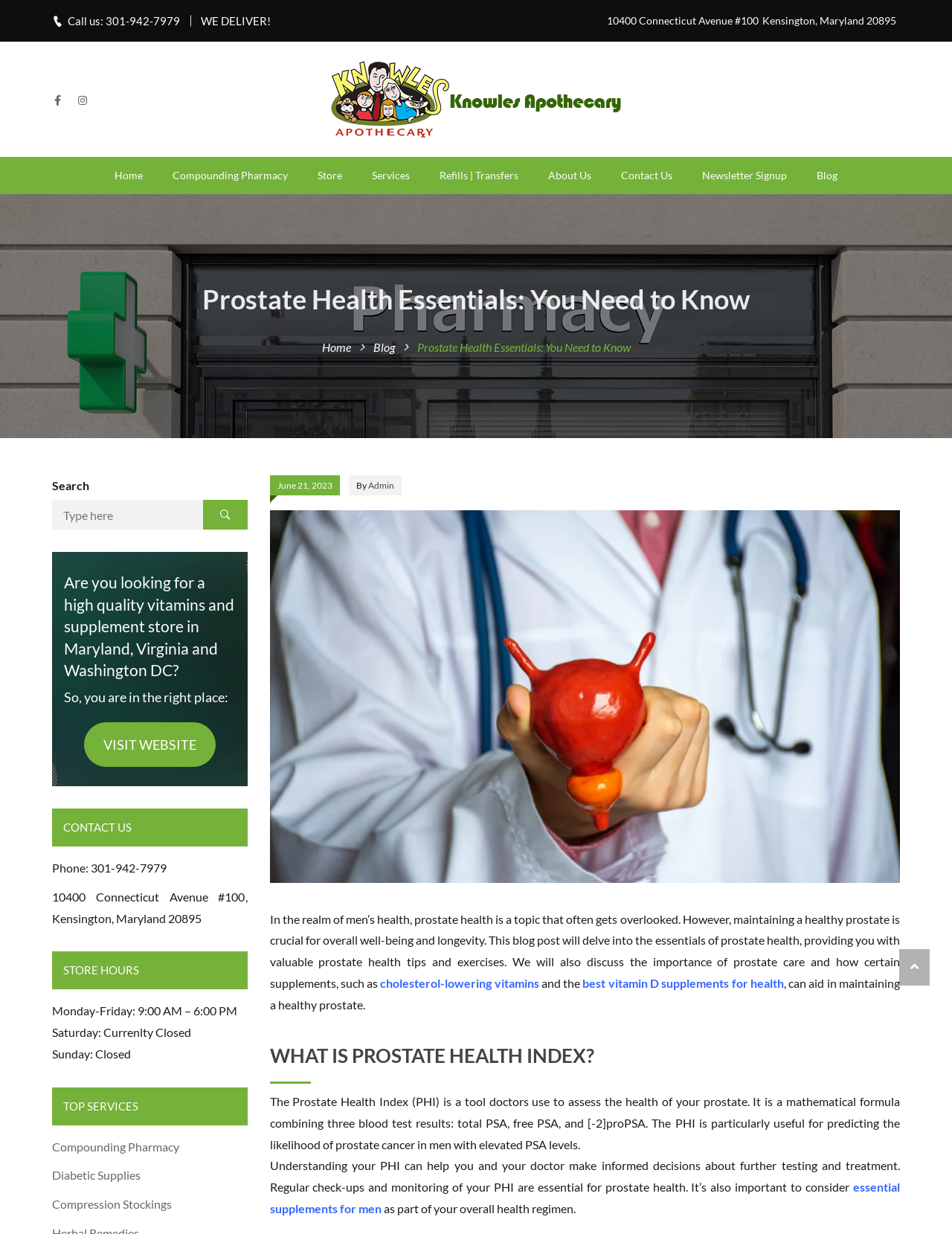What is the purpose of the Prostate Health Index?
Respond with a short answer, either a single word or a phrase, based on the image.

To assess the health of your prostate